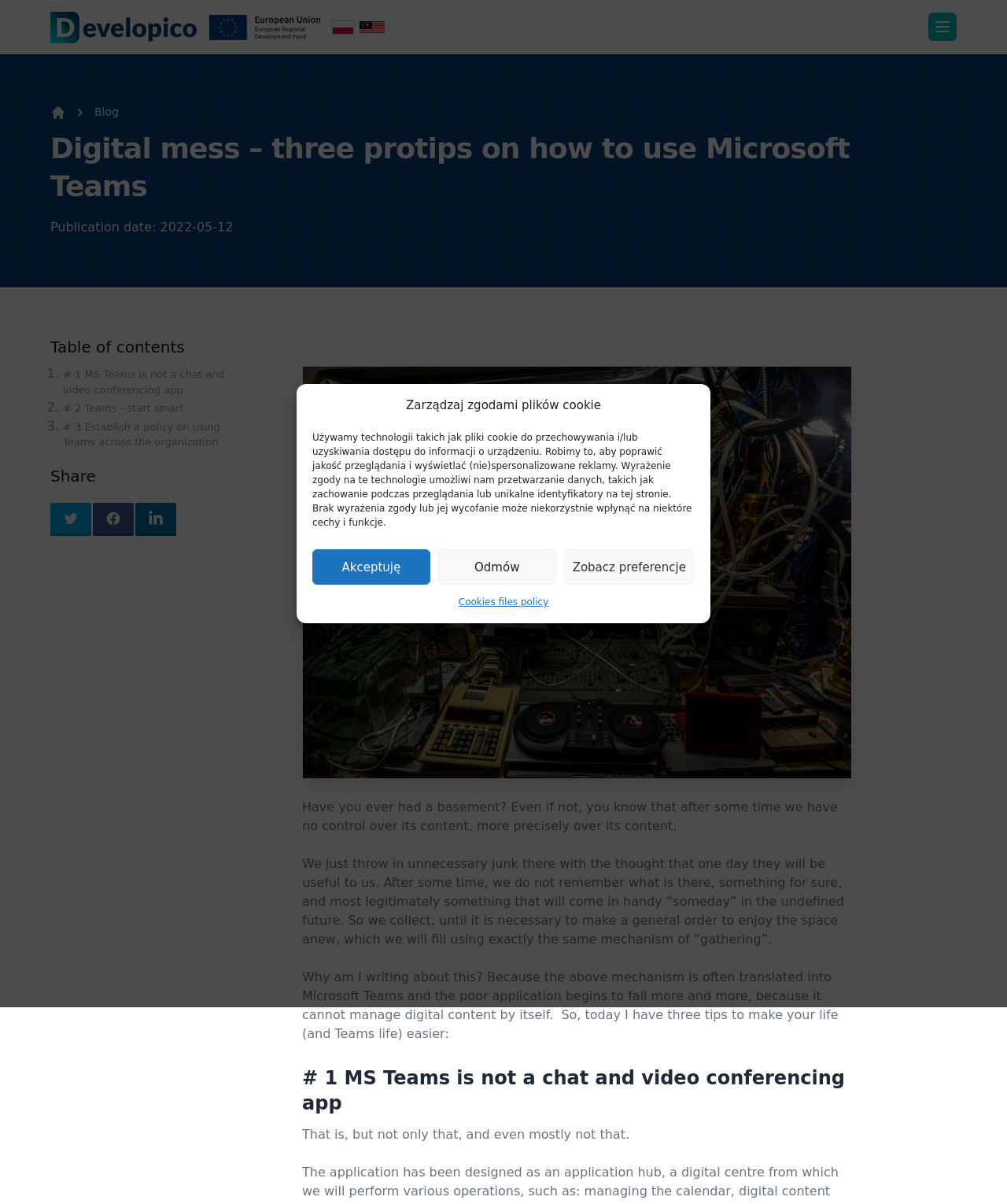What is the main topic of this webpage?
Please look at the screenshot and answer using one word or phrase.

Microsoft Teams